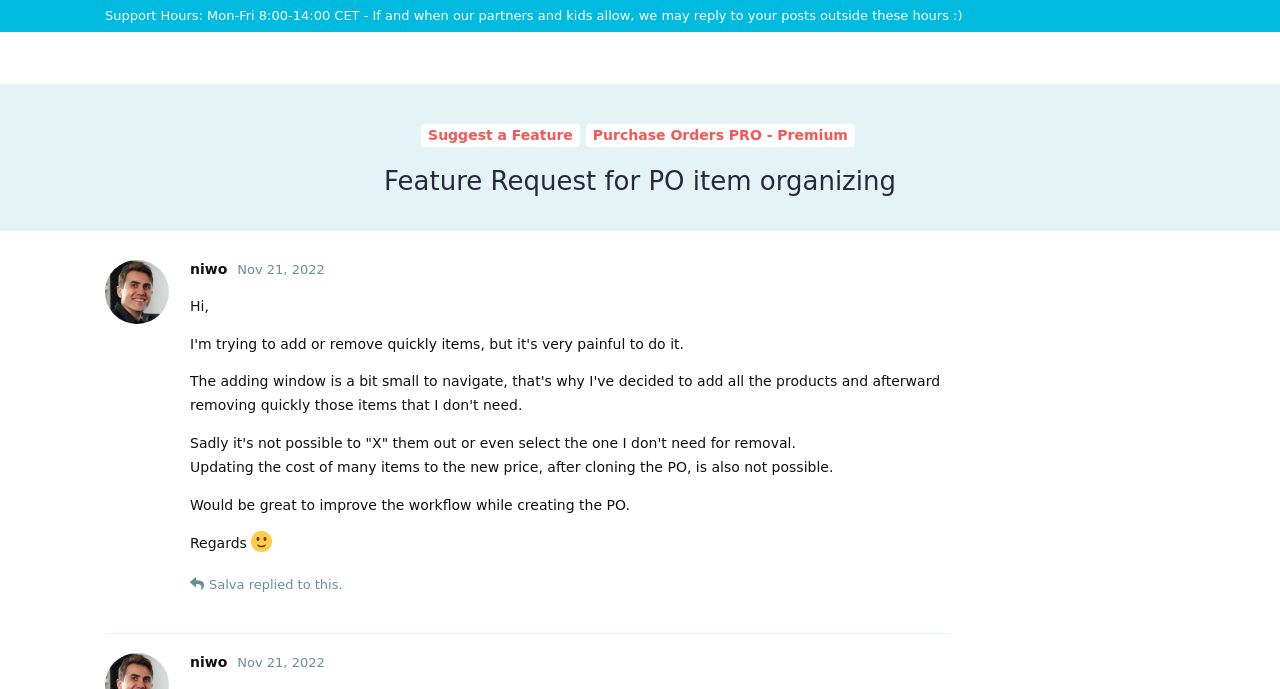Specify the bounding box coordinates of the area that needs to be clicked to achieve the following instruction: "Go back to the discussion list".

[0.006, 0.012, 0.034, 0.064]